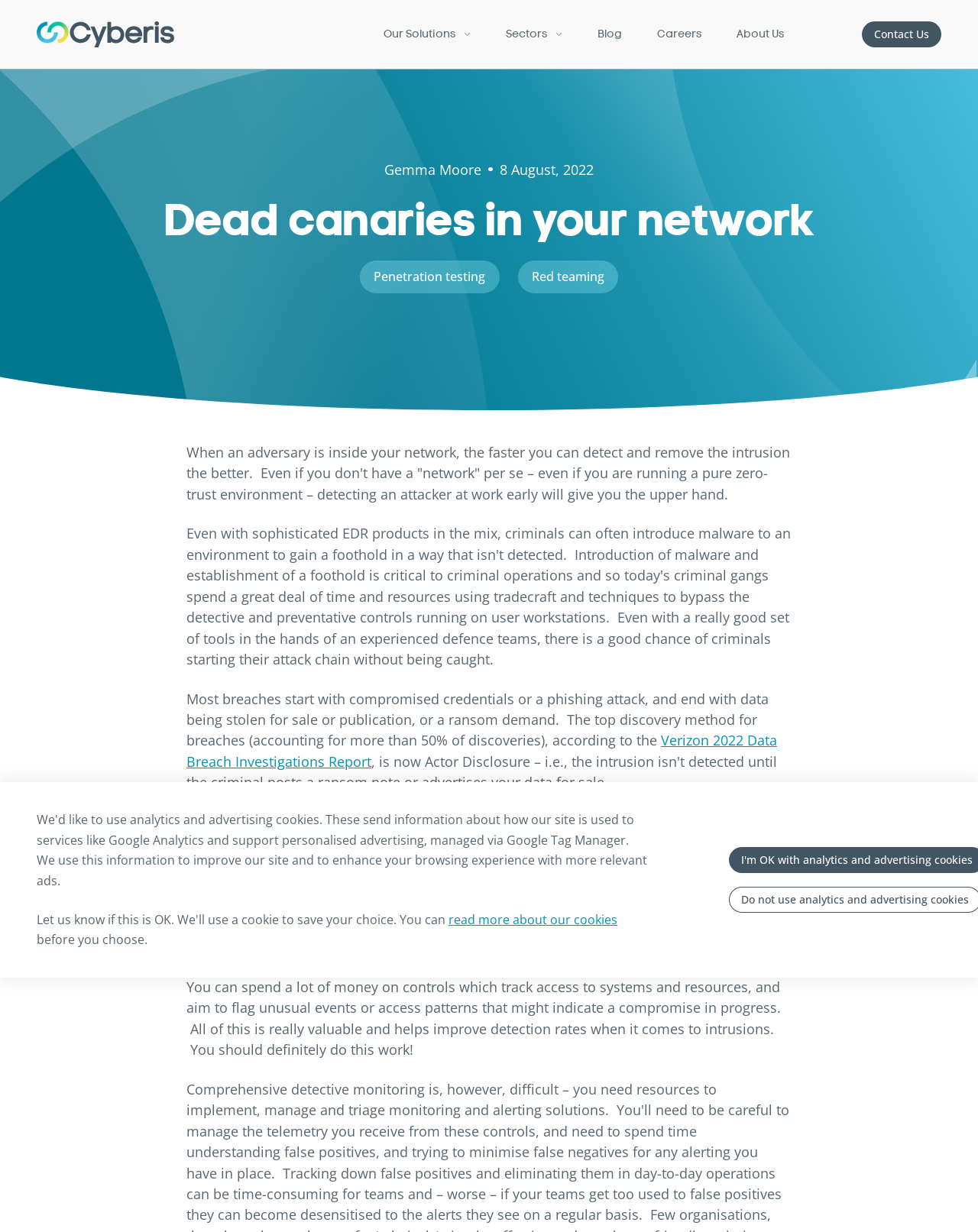Using the details from the image, please elaborate on the following question: What is the advantage of systems administrators over criminal adversaries?

The text states that systems administrators have a great understanding of internal workings, whereas a criminal adversary is initially fumbling around in the dark, needing to conduct internal reconnaissance to understand the technologies in use internally.